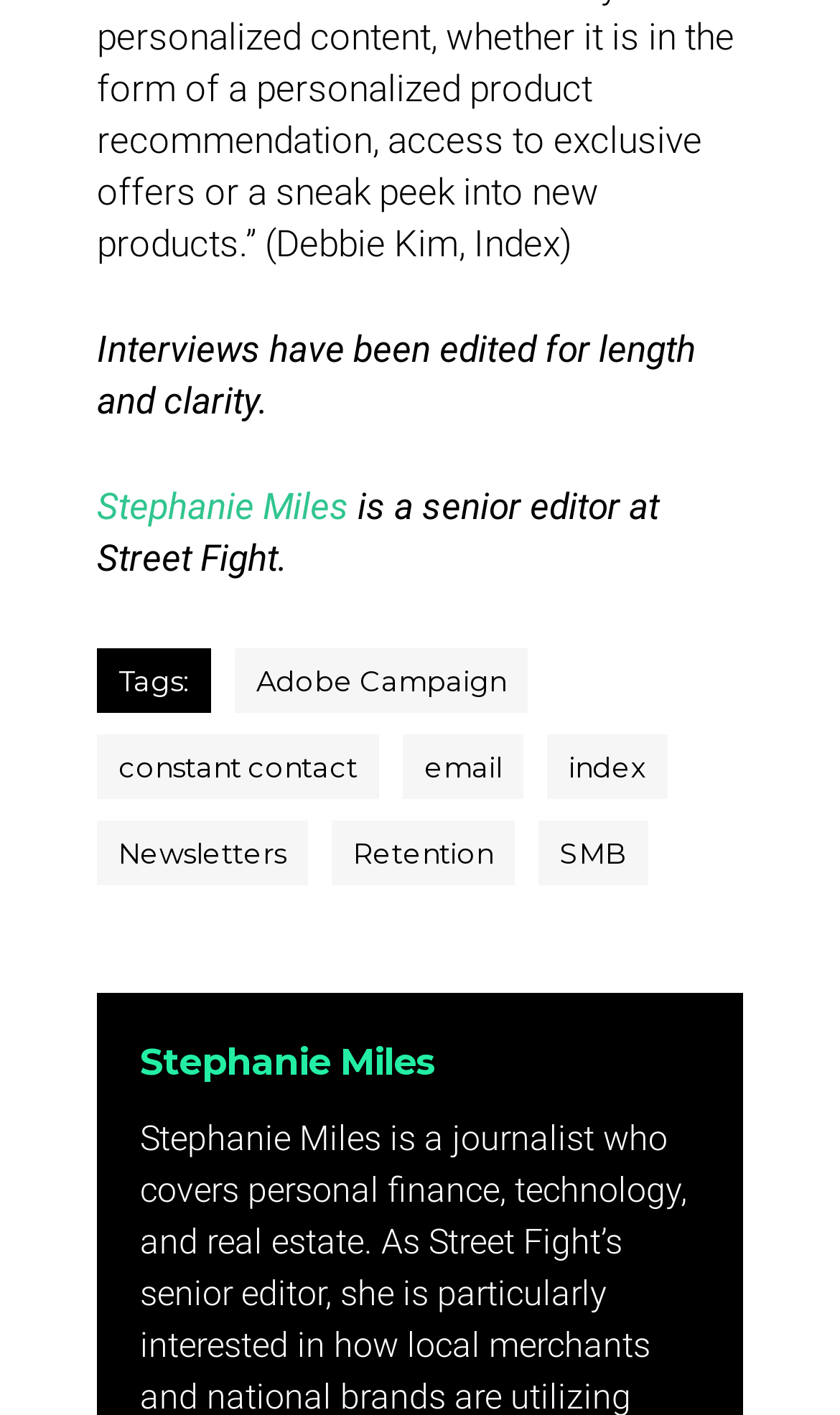Determine the bounding box coordinates of the clickable region to carry out the instruction: "Click on the link to Stephanie Miles' profile".

[0.115, 0.342, 0.415, 0.373]